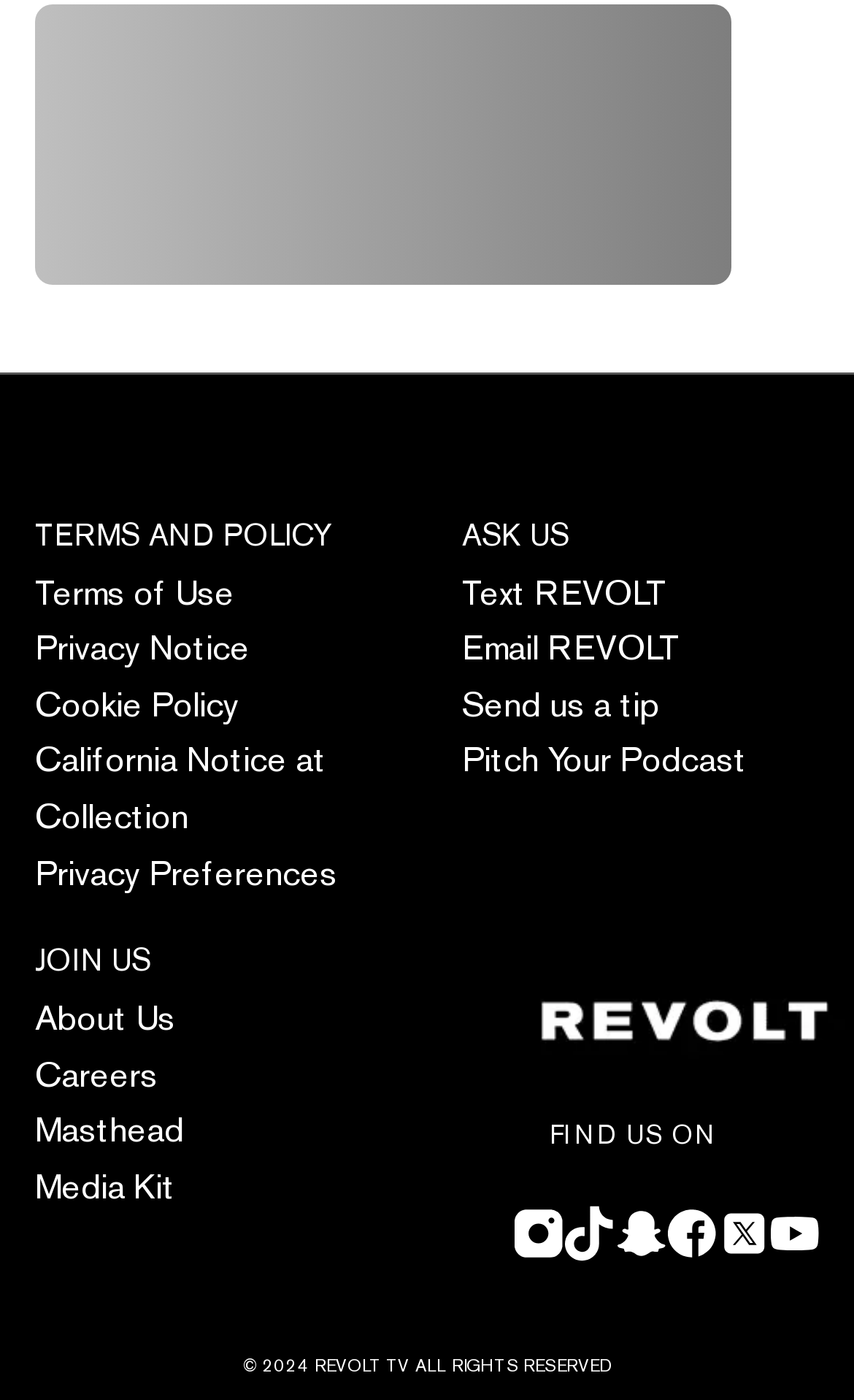Determine the bounding box coordinates of the element that should be clicked to execute the following command: "Learn about Careers".

[0.041, 0.666, 0.185, 0.699]